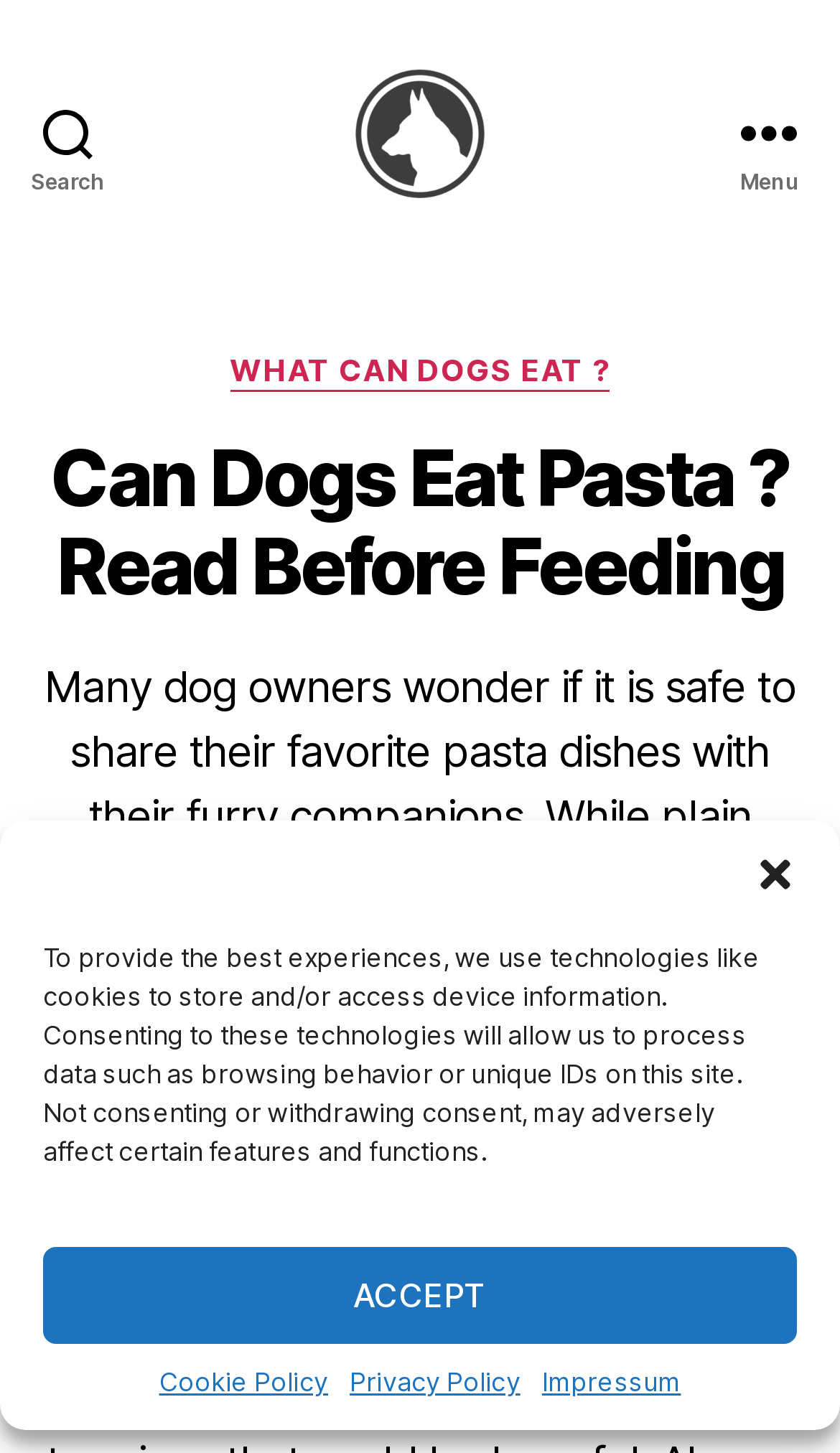Provide a short answer using a single word or phrase for the following question: 
What is the relationship between the 'Menu' button and the 'Categories' section?

The 'Menu' button opens the 'Categories' section